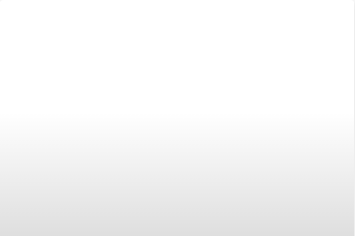What is the purpose of the illustration?
Based on the image, provide a one-word or brief-phrase response.

to inform readers